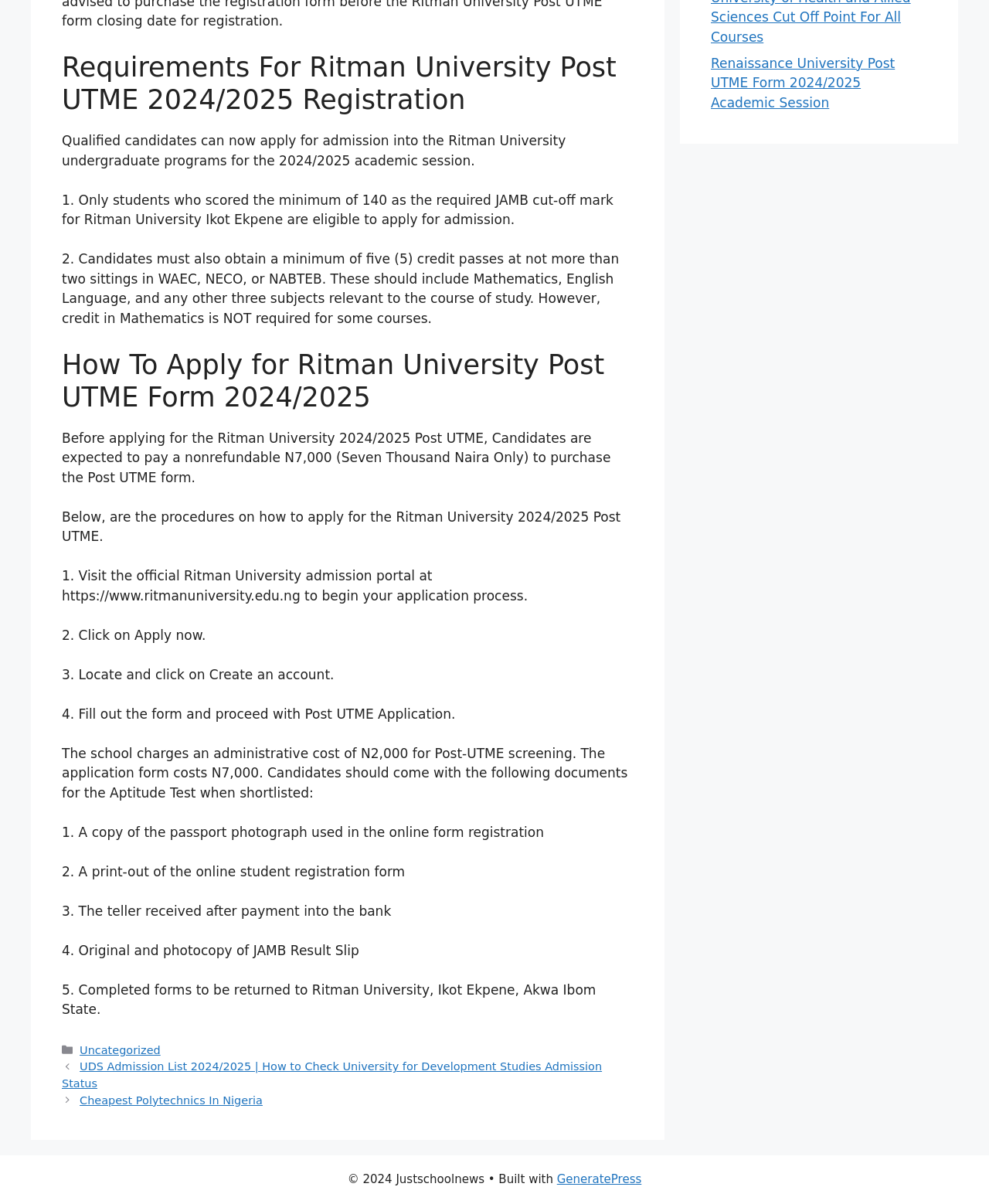From the webpage screenshot, predict the bounding box coordinates (top-left x, top-left y, bottom-right x, bottom-right y) for the UI element described here: Therapies

None